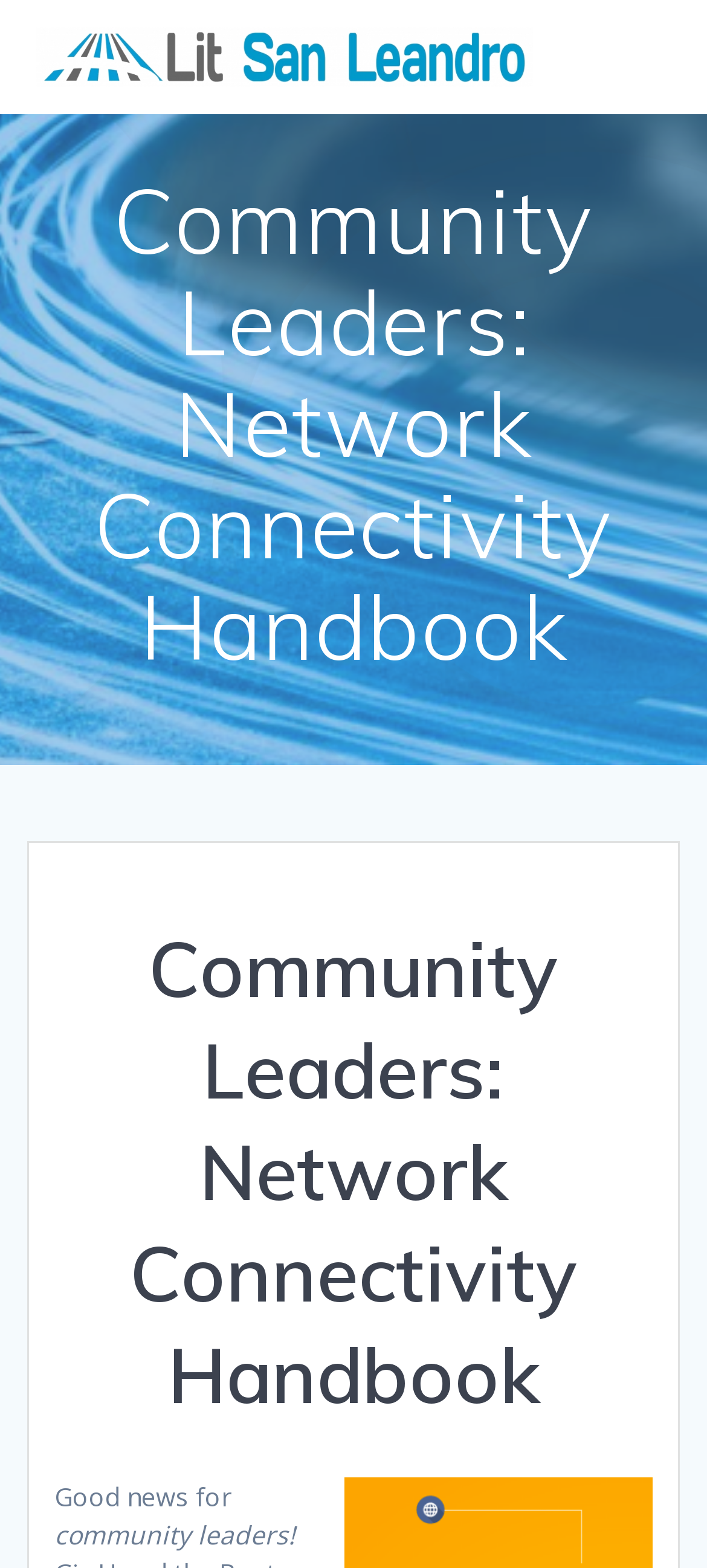Create a detailed summary of all the visual and textual information on the webpage.

The webpage is about the "Community Leaders: Network Connectivity Handbook" and is related to Lit San Leandro. At the top left, there is a link to Lit San Leandro, accompanied by an image with the same name. On the top right, there is a link with a icon represented by '\uf0c9'. 

Below the top section, there are two headings with the same title "Community Leaders: Network Connectivity Handbook", one smaller and one larger, stacked on top of each other. The larger heading takes up most of the width of the page.

At the bottom of the page, there are two lines of text. The first line reads "Good news for" and the second line reads "community leaders!". These lines are positioned close to the bottom of the page.